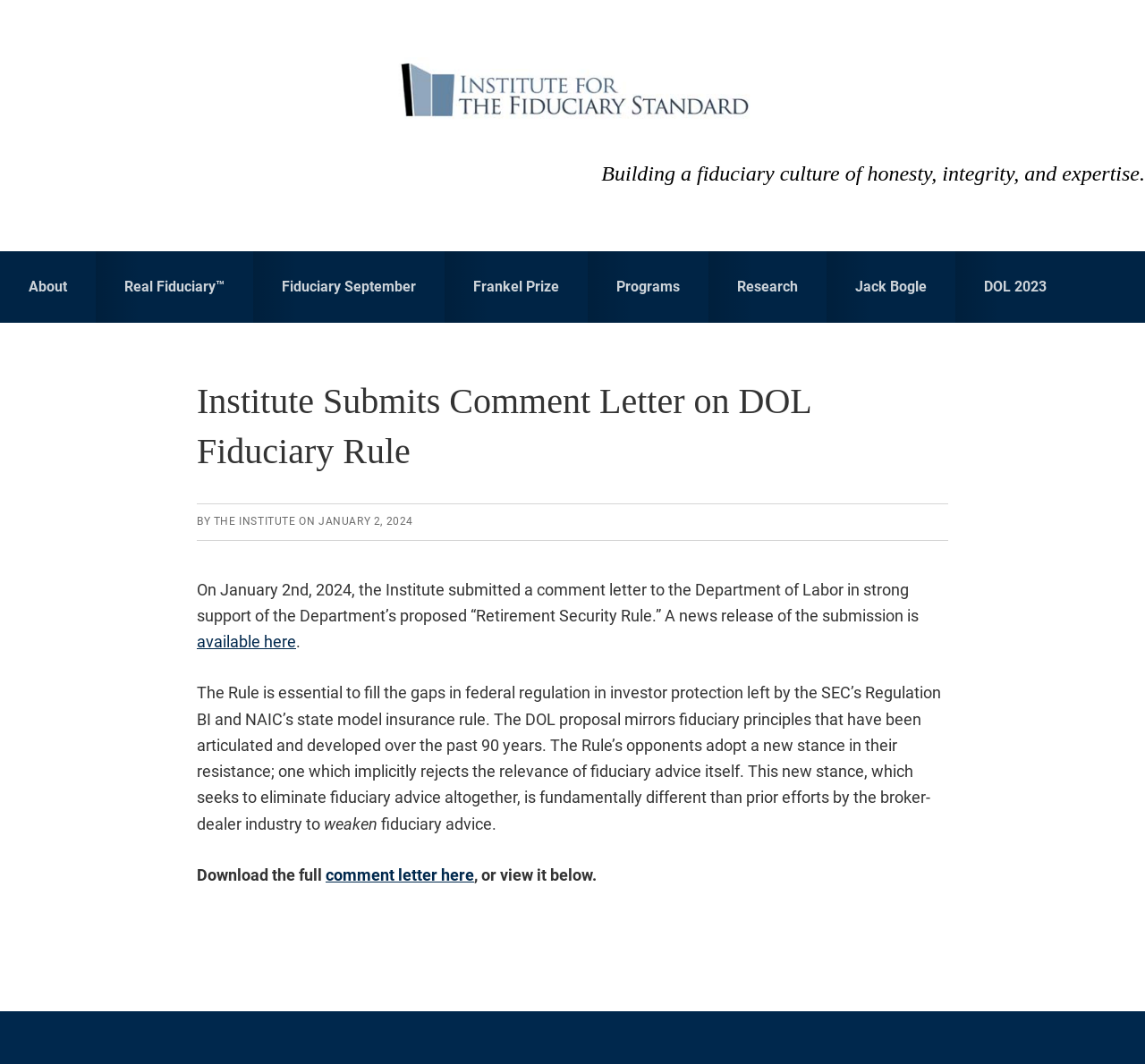Provide the bounding box coordinates of the section that needs to be clicked to accomplish the following instruction: "View the news release of the submission."

[0.172, 0.594, 0.259, 0.612]